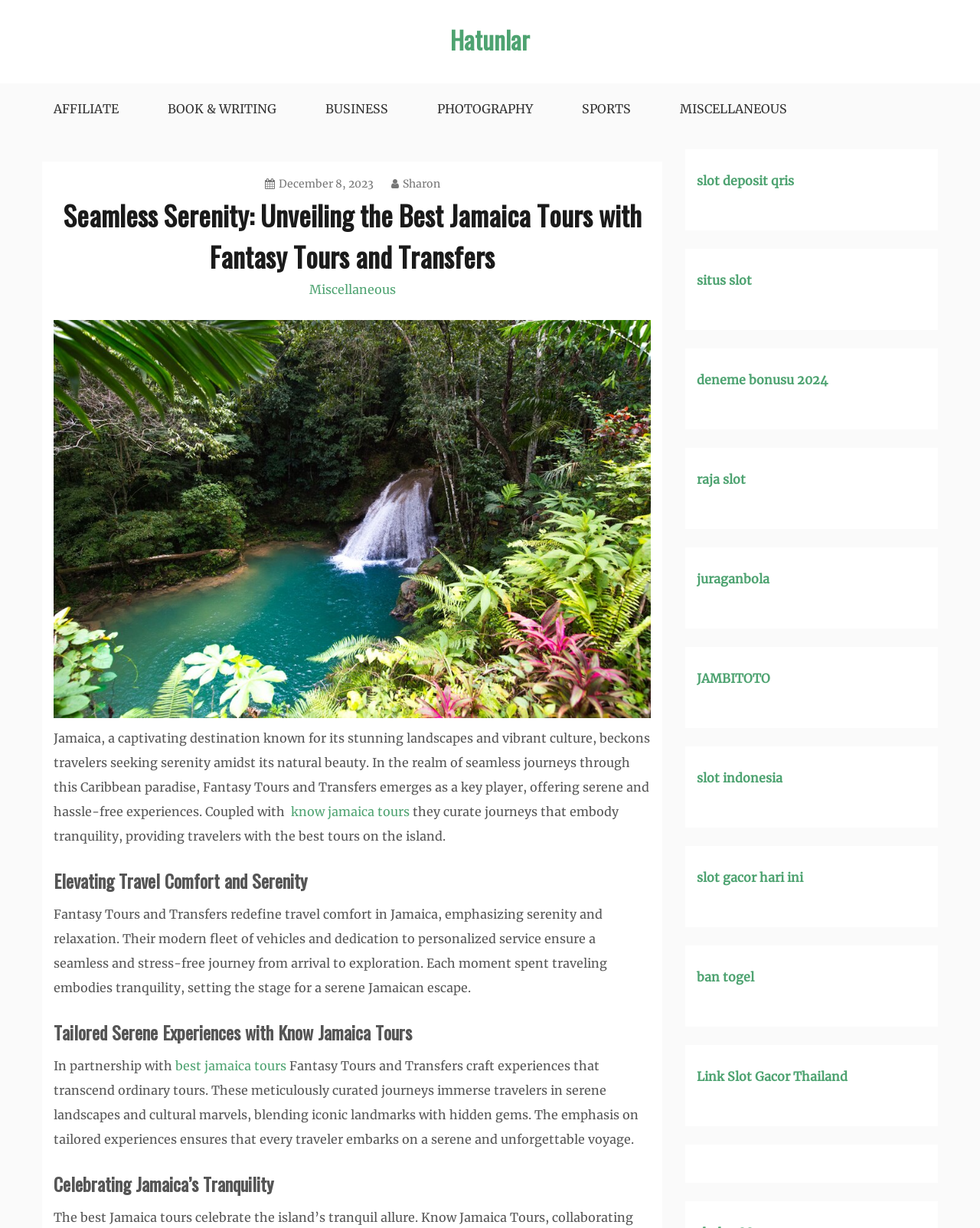What is the tone of the webpage content?
Could you give a comprehensive explanation in response to this question?

The webpage content has an informative tone, providing details about Fantasy Tours and Transfers and their services, while also having a promotional tone, highlighting the benefits of their tours and experiences.